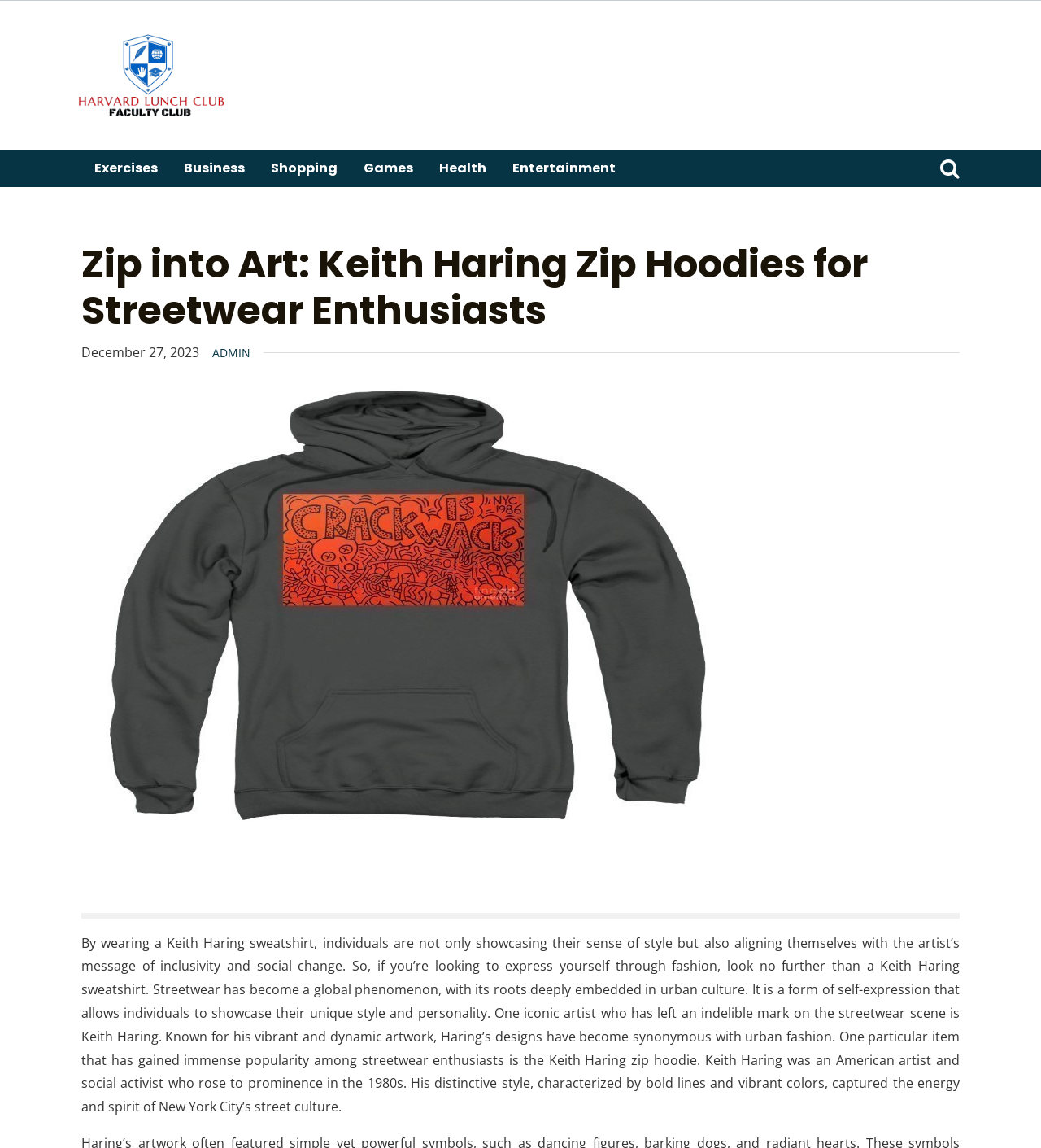Please mark the bounding box coordinates of the area that should be clicked to carry out the instruction: "Click on Exercises link".

[0.078, 0.131, 0.164, 0.163]